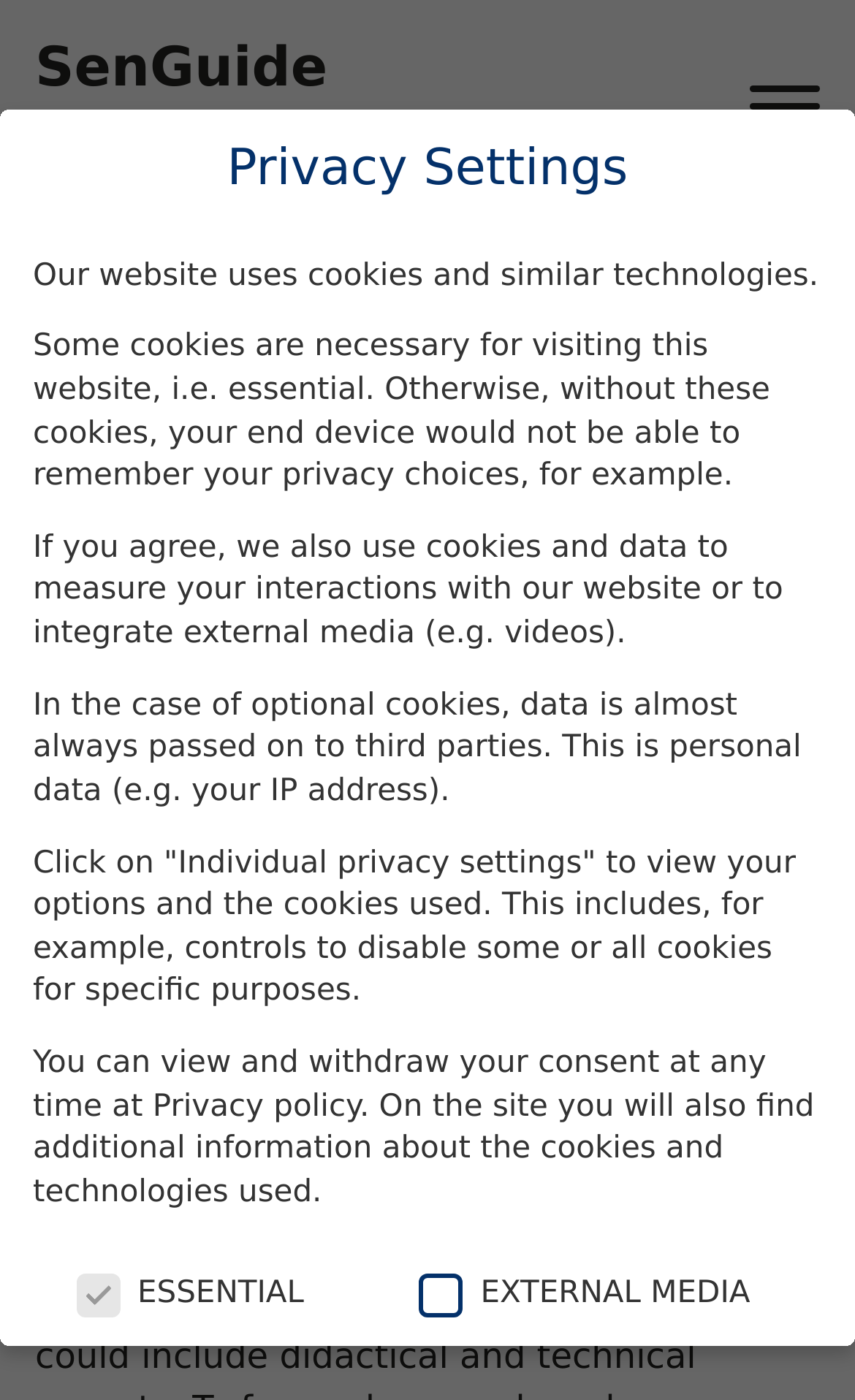What is the purpose of essential cookies?
Provide an in-depth and detailed explanation in response to the question.

According to the static text, essential cookies are necessary for visiting the website, and they are used to remember privacy choices, for example, so that the end device can recall the user's preferences.